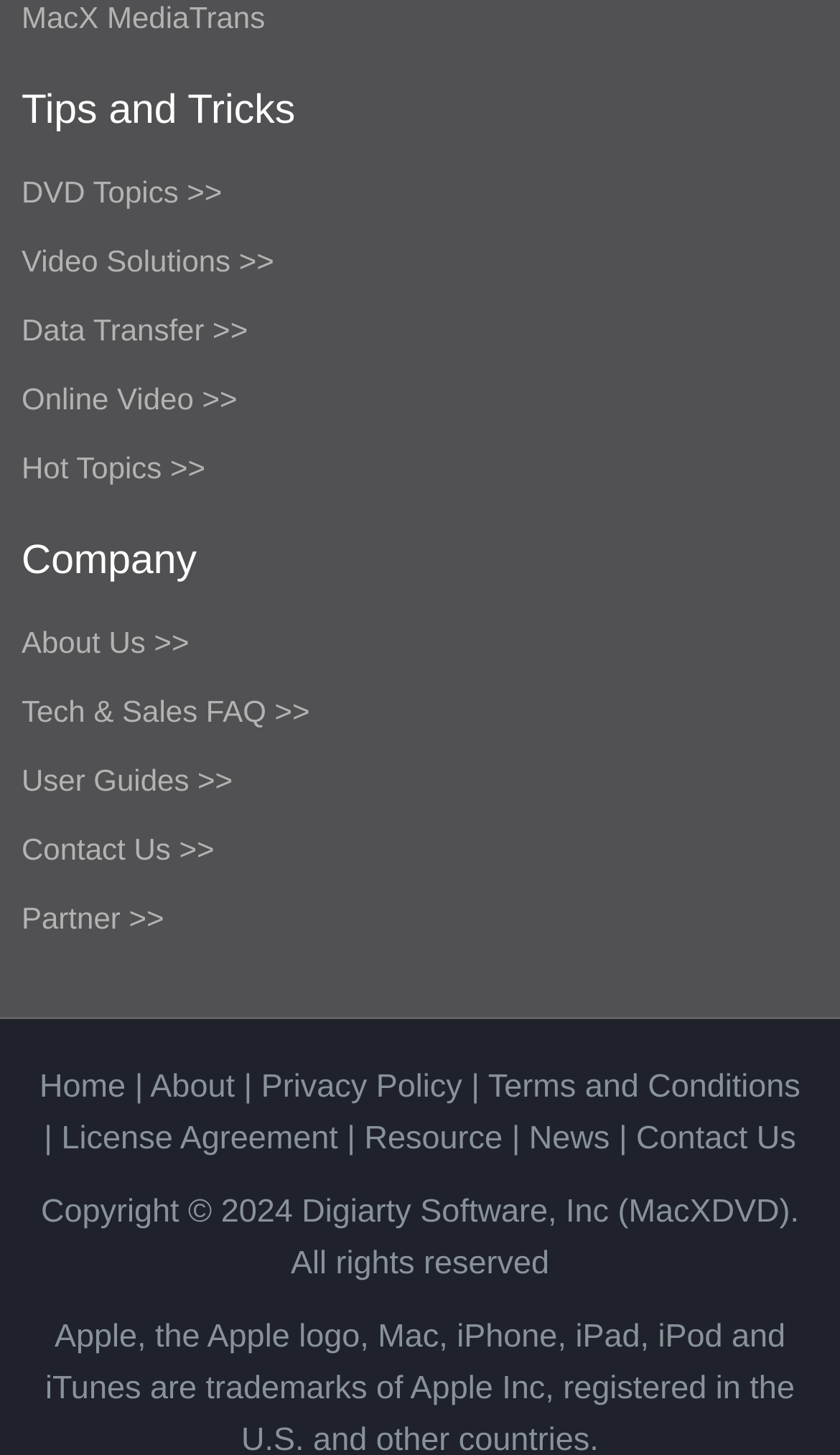Given the element description "News" in the screenshot, predict the bounding box coordinates of that UI element.

[0.63, 0.77, 0.726, 0.795]